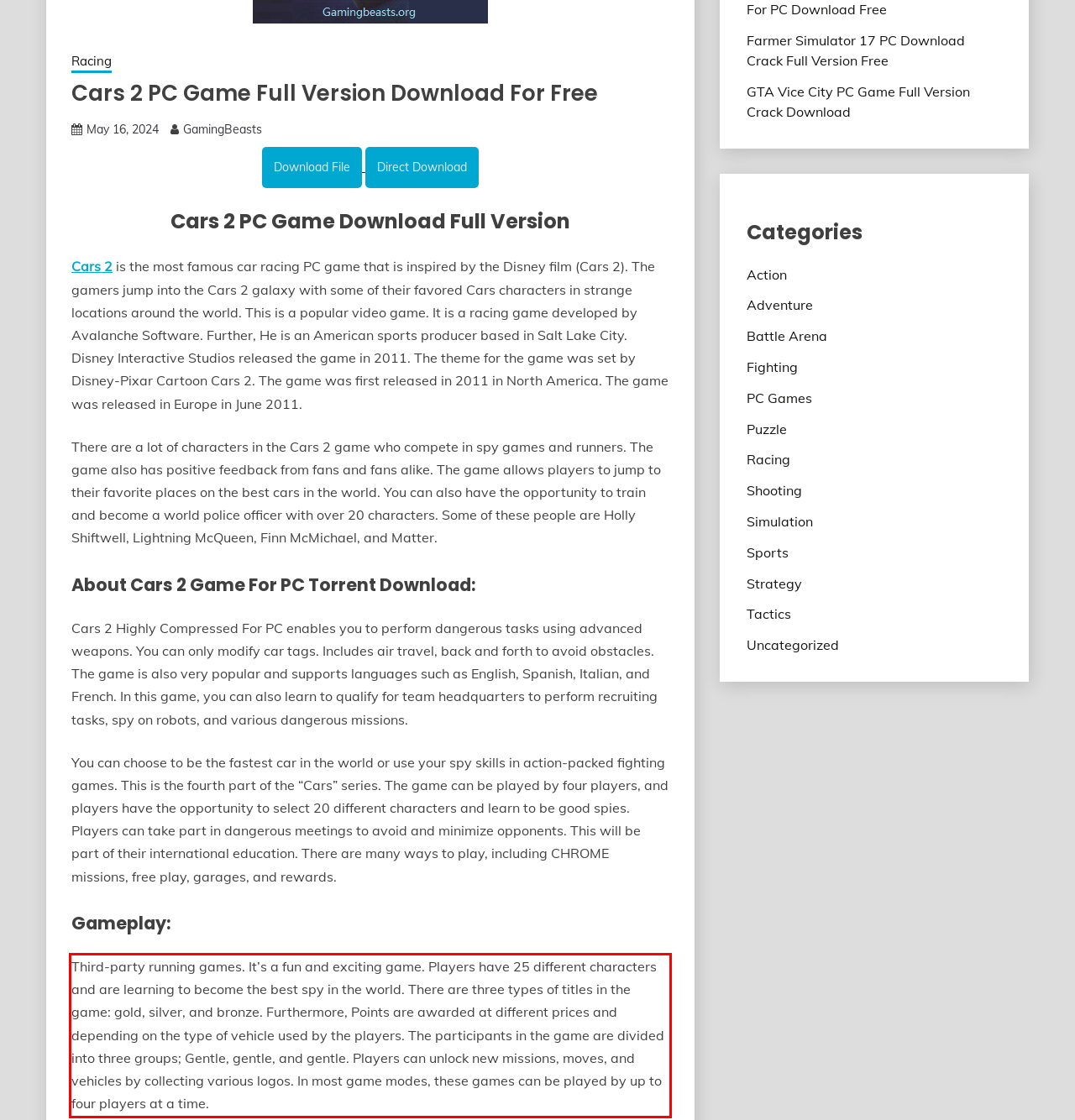Please examine the webpage screenshot and extract the text within the red bounding box using OCR.

Third-party running games. It’s a fun and exciting game. Players have 25 different characters and are learning to become the best spy in the world. There are three types of titles in the game: gold, silver, and bronze. Furthermore, Points are awarded at different prices and depending on the type of vehicle used by the players. The participants in the game are divided into three groups; Gentle, gentle, and gentle. Players can unlock new missions, moves, and vehicles by collecting various logos. In most game modes, these games can be played by up to four players at a time.